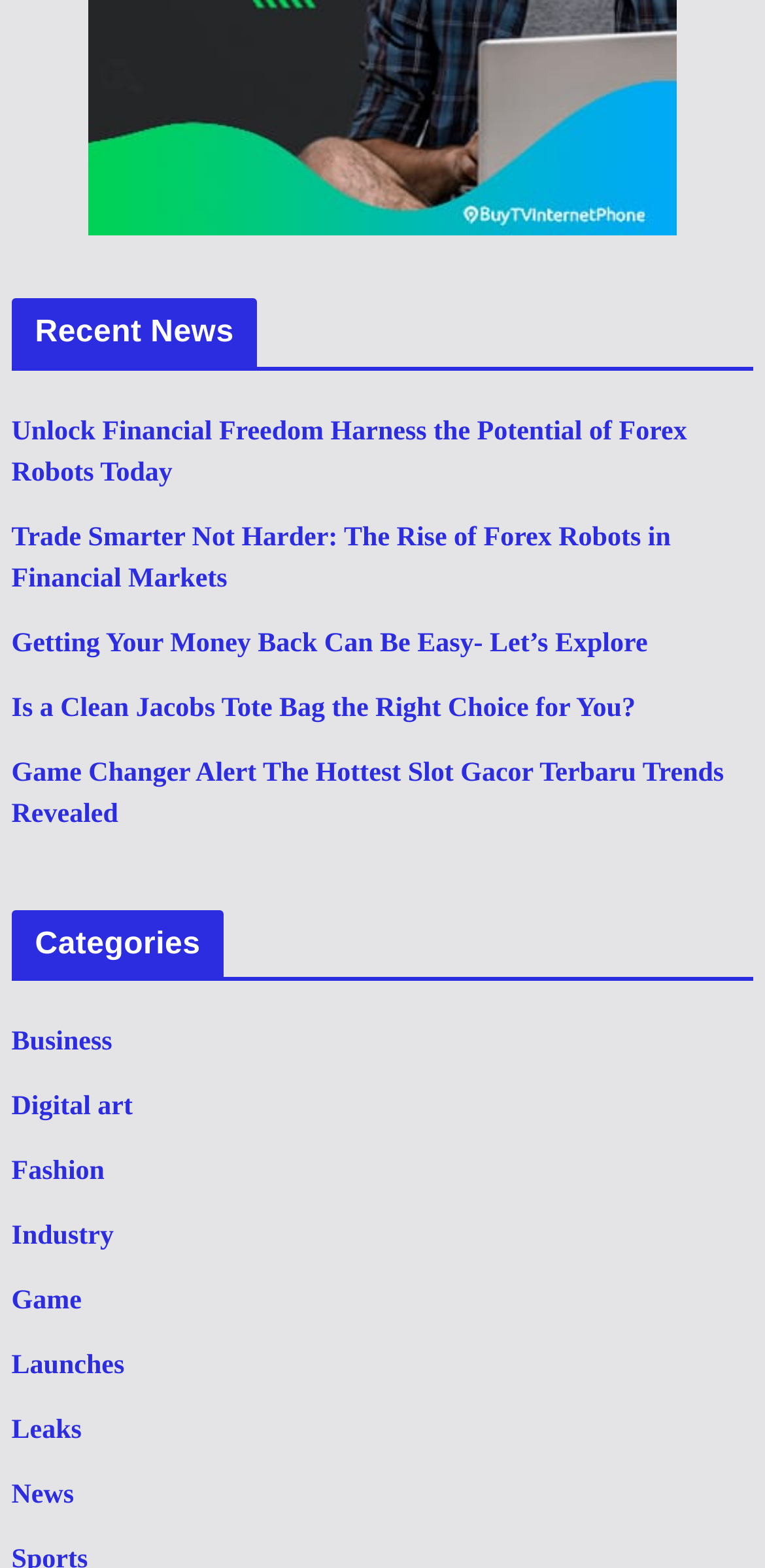What is the last category listed?
Using the image as a reference, answer the question with a short word or phrase.

News